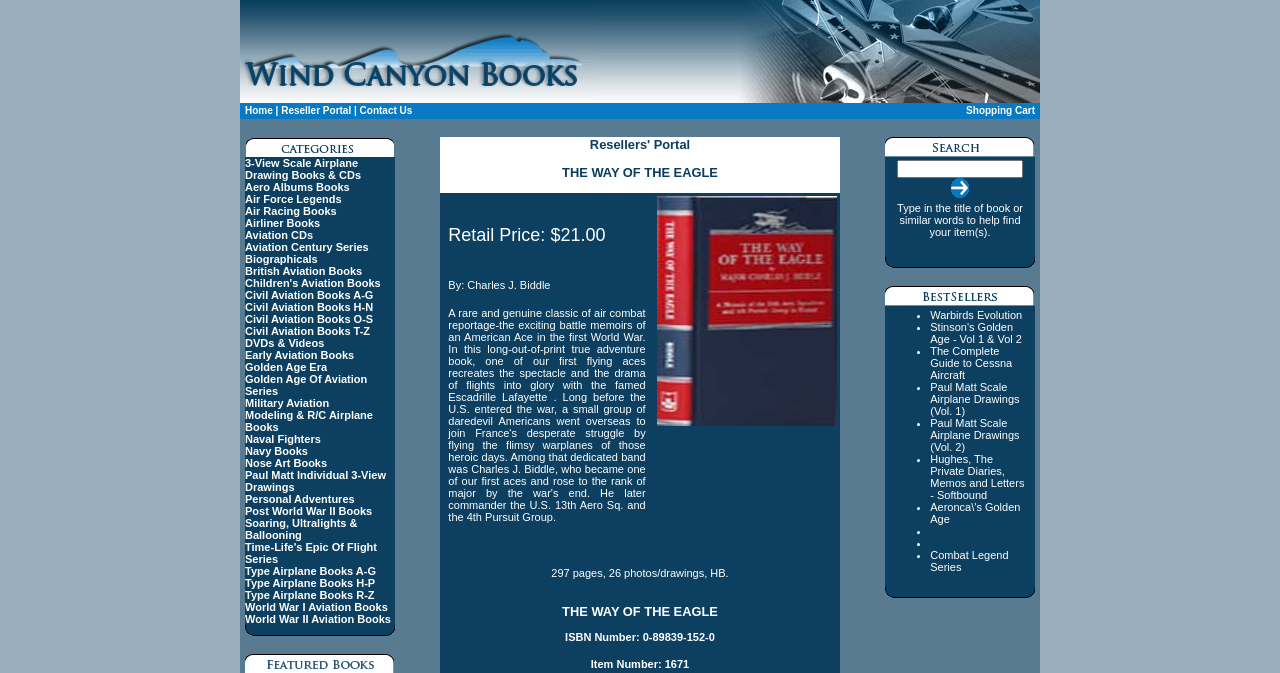Reply to the question with a brief word or phrase: Who is the author of the book?

Charles J. Biddle